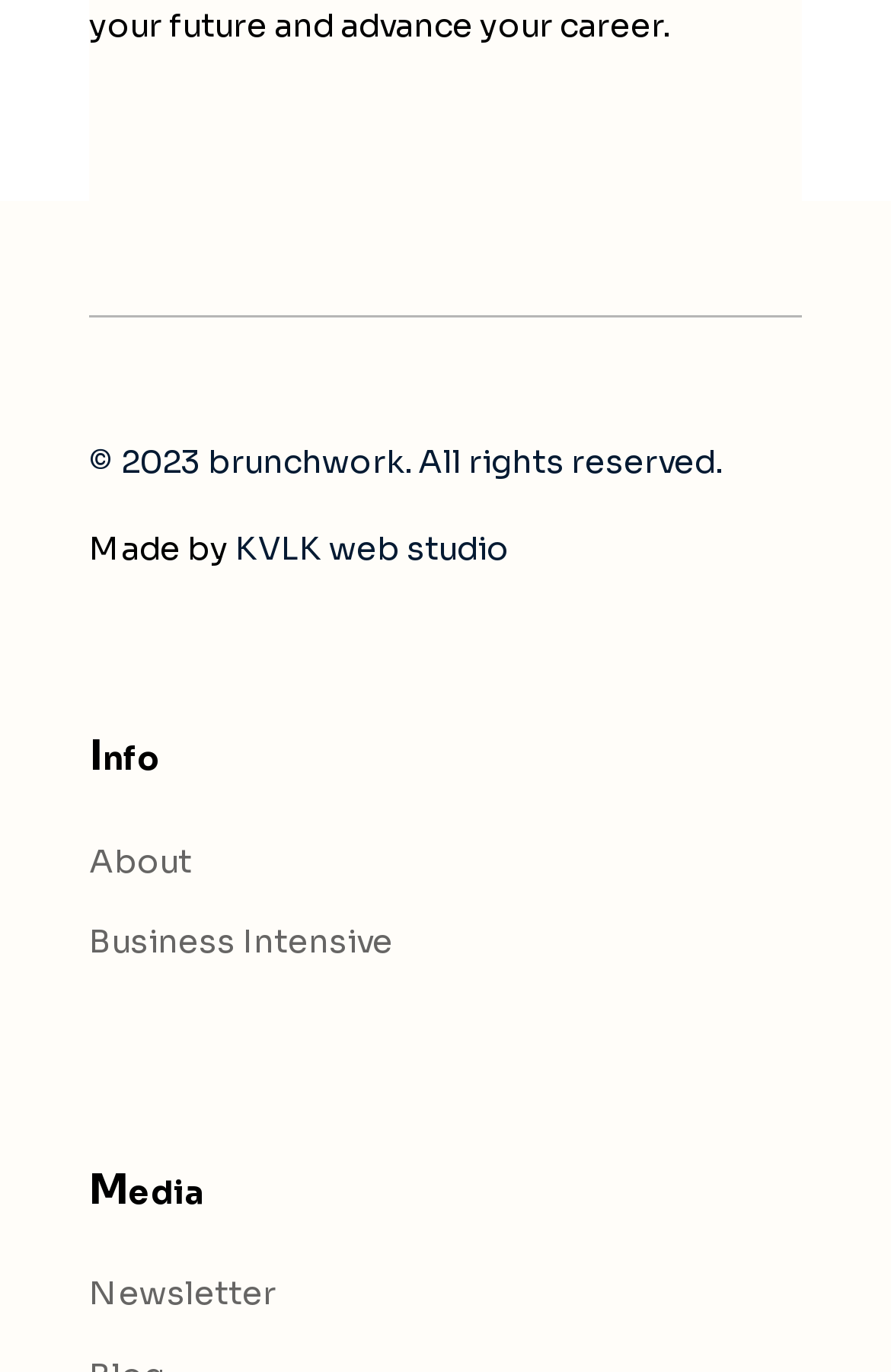Give a succinct answer to this question in a single word or phrase: 
Who developed the website?

KVLK web studio